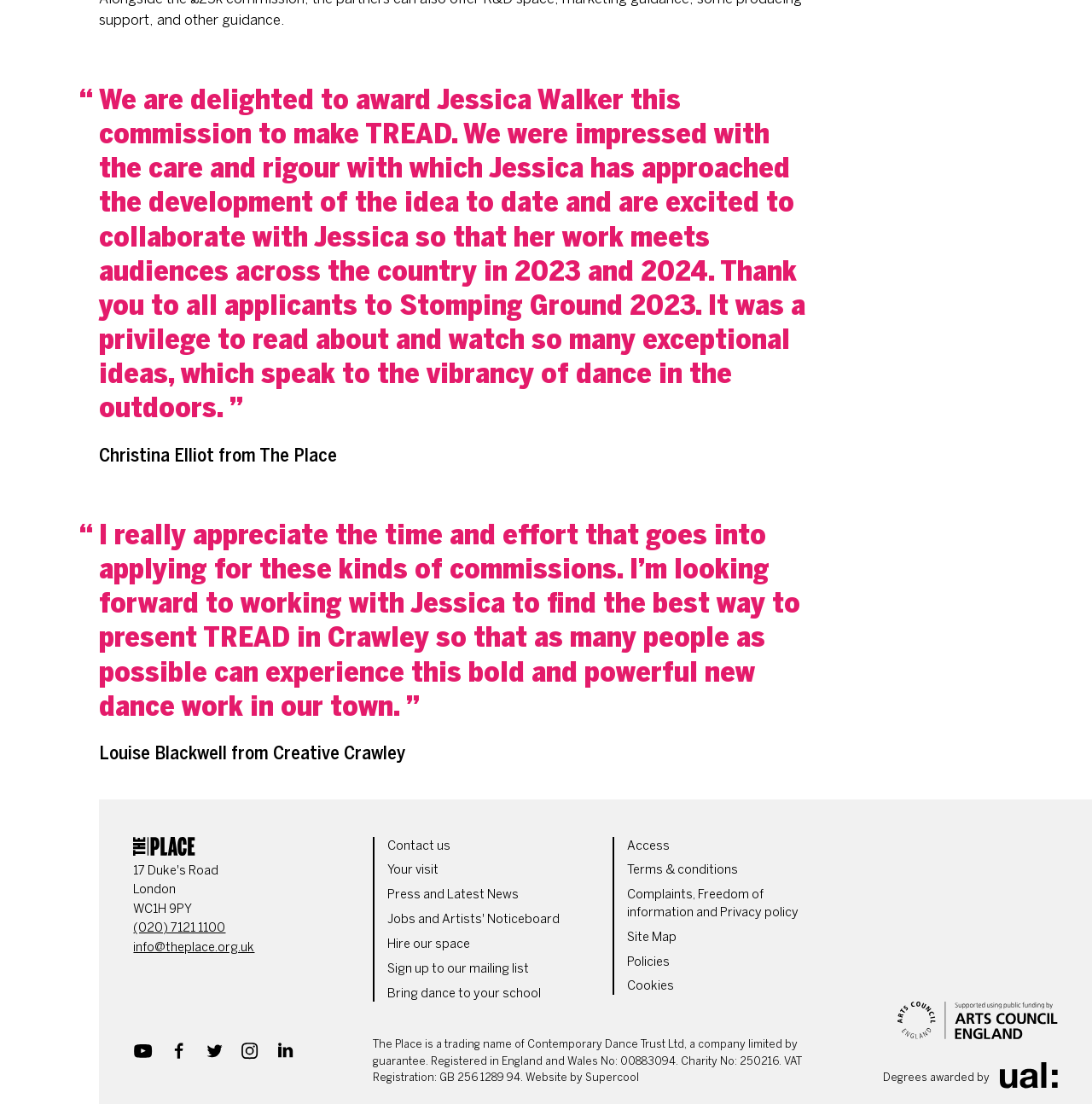Answer the question using only a single word or phrase: 
What is the charity number of Contemporary Dance Trust Ltd?

250216